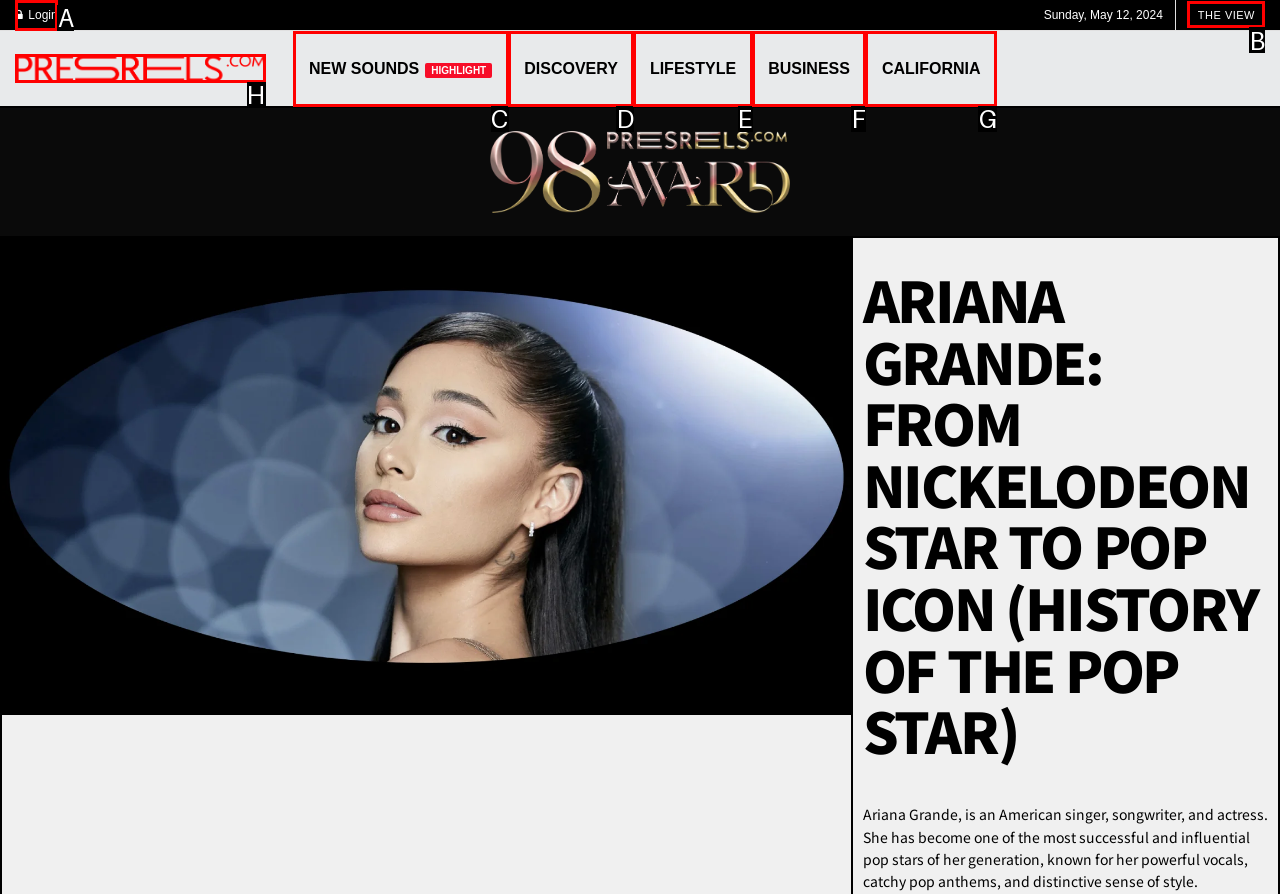Indicate the HTML element that should be clicked to perform the task: Visit THE VIEW Reply with the letter corresponding to the chosen option.

B